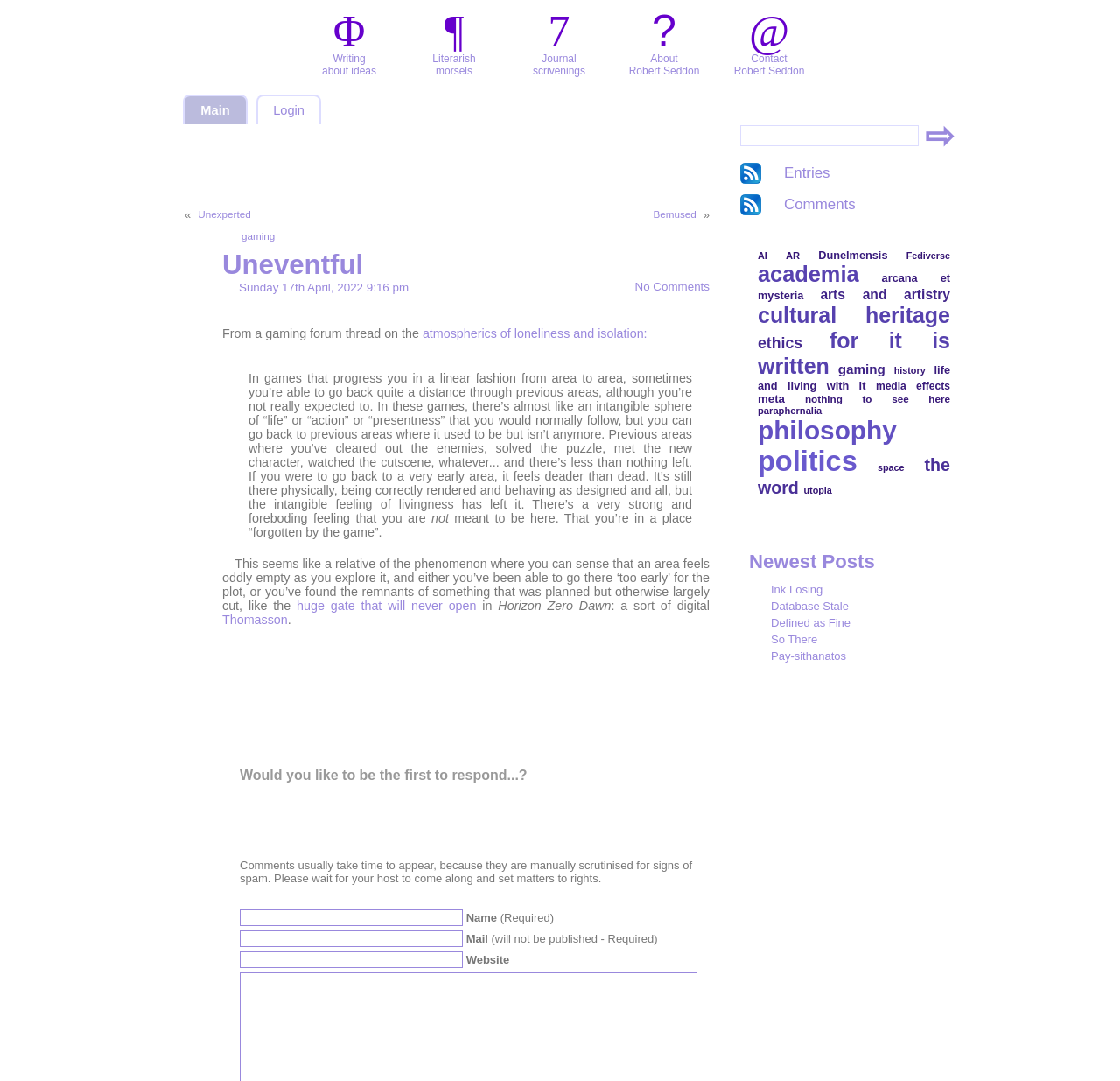Refer to the screenshot and give an in-depth answer to this question: What is the date of the blog post?

The answer can be found by looking at the text 'Sunday 17th April, 2022 9:16 pm' which indicates the date and time of the blog post.